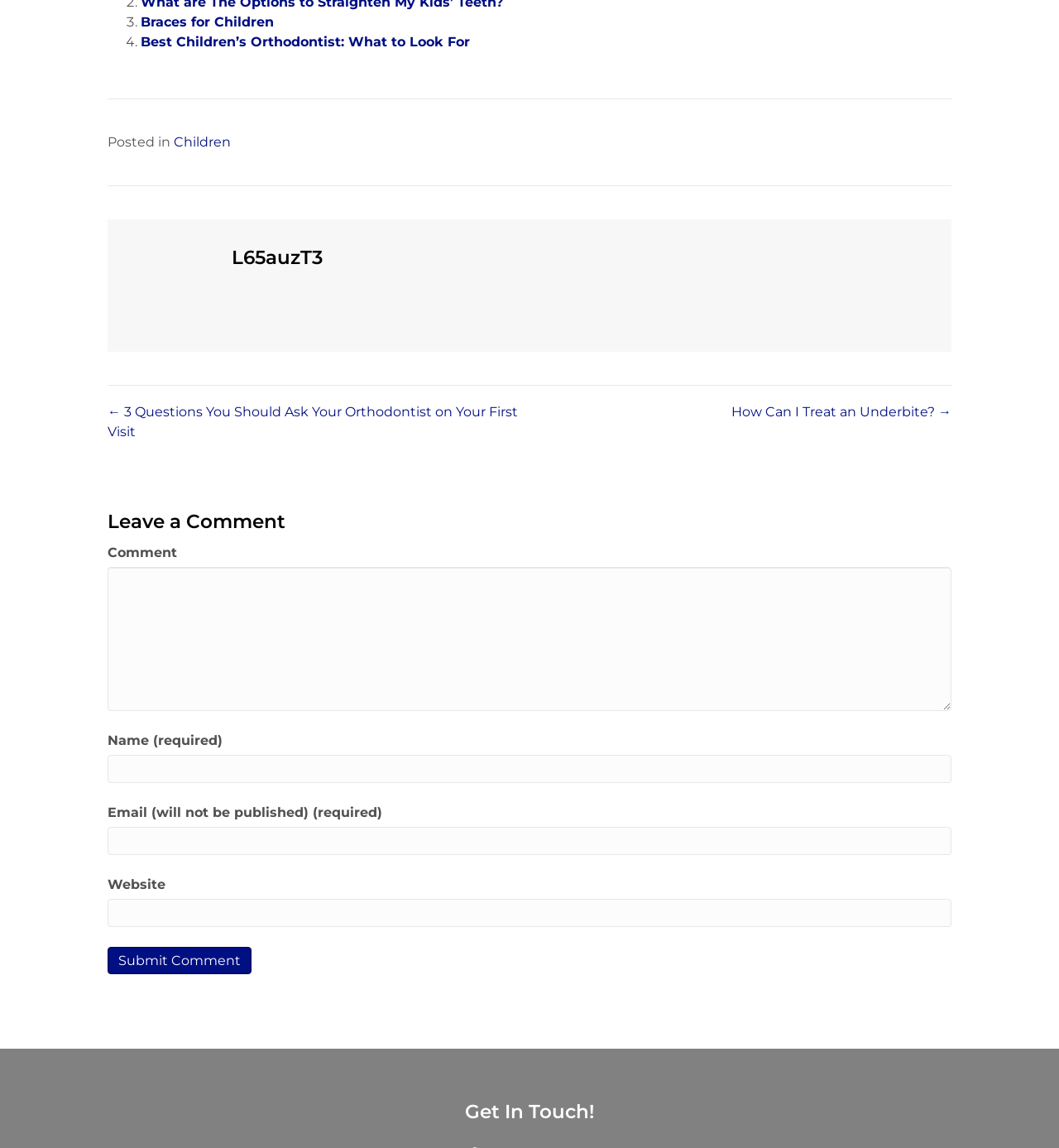Locate the bounding box coordinates of the clickable element to fulfill the following instruction: "Click on the link 'Best Children’s Orthodontist: What to Look For'". Provide the coordinates as four float numbers between 0 and 1 in the format [left, top, right, bottom].

[0.133, 0.03, 0.444, 0.043]